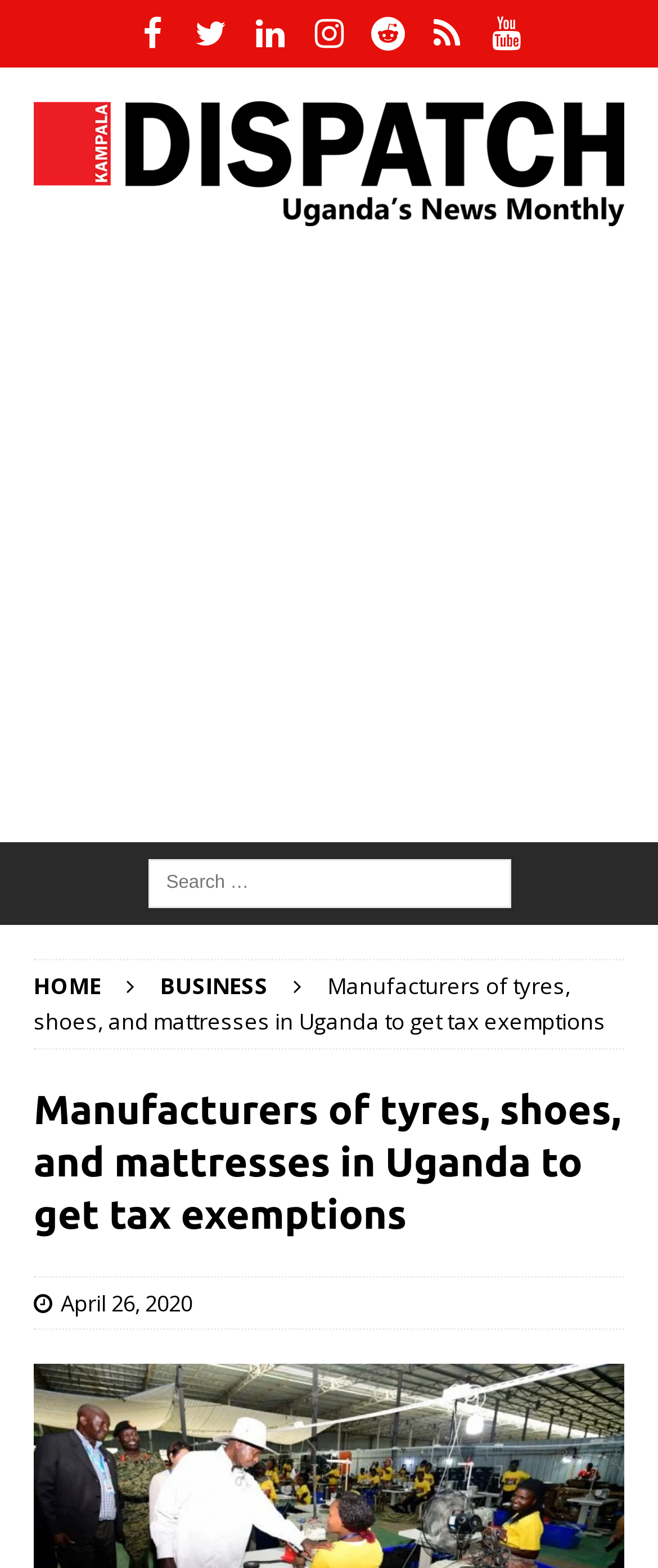Please reply with a single word or brief phrase to the question: 
What is the purpose of the search box?

Search for: